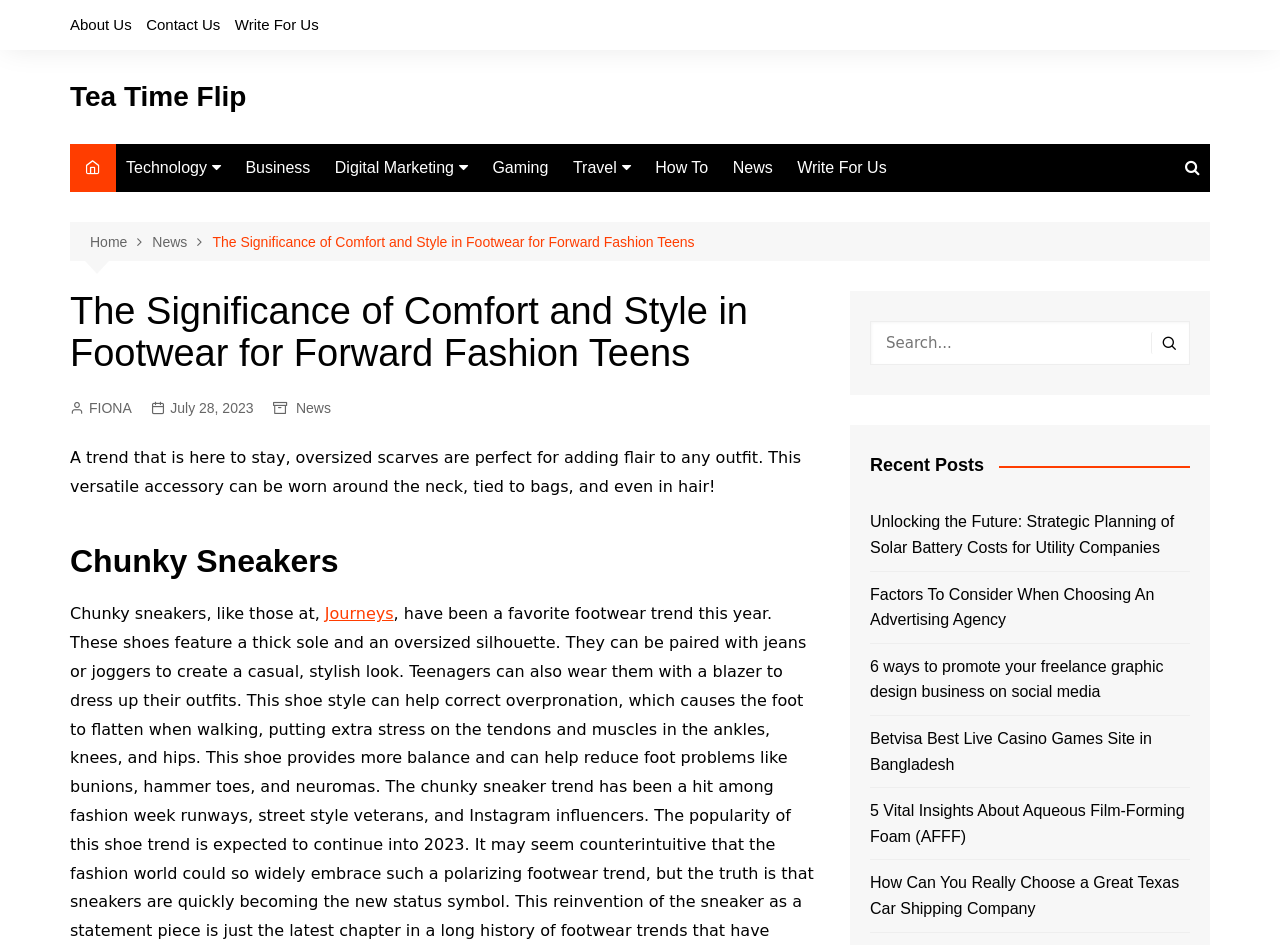Respond with a single word or phrase:
What is the position of the search box on the webpage?

Top-right